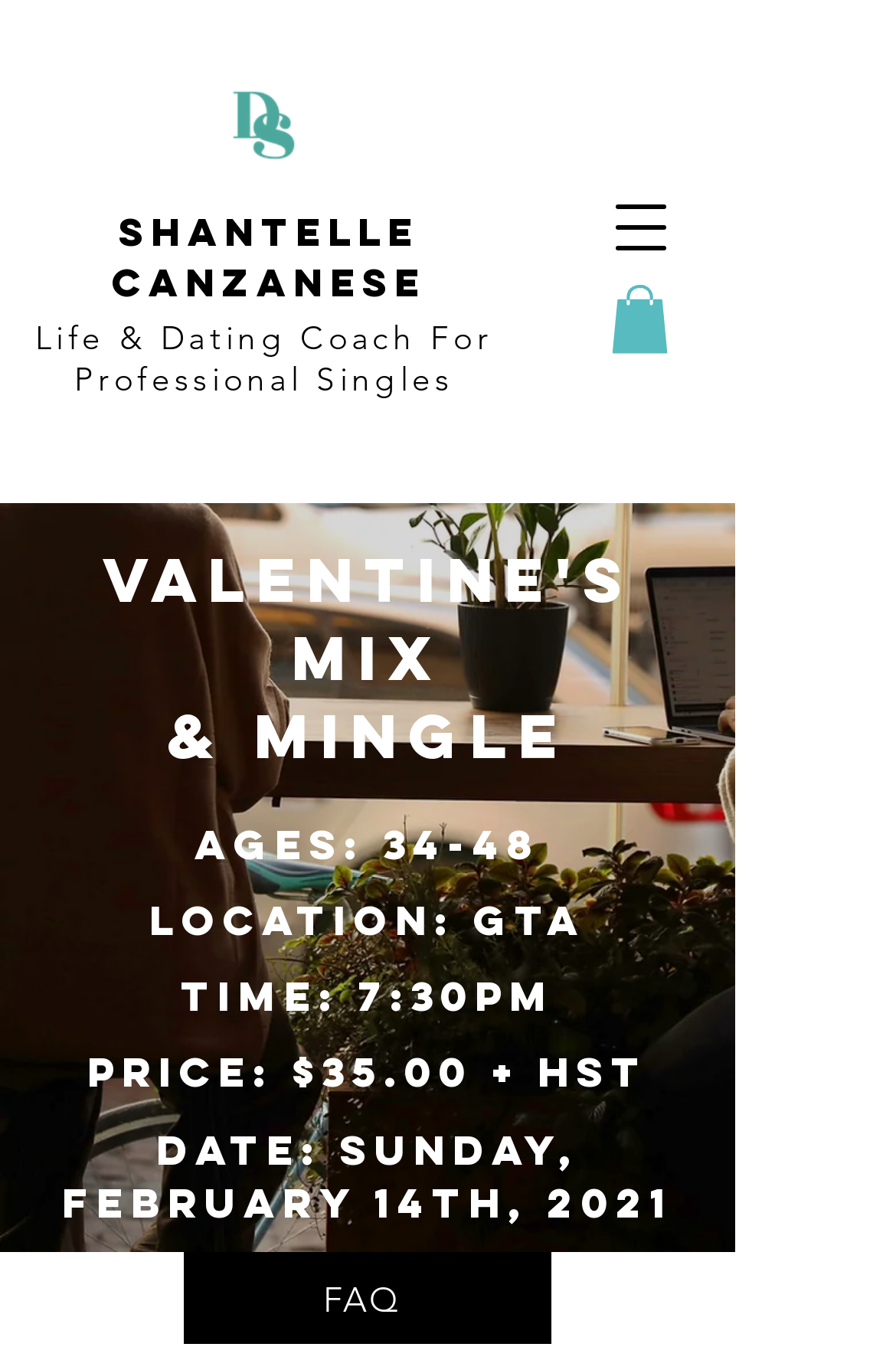Create an in-depth description of the webpage, covering main sections.

The webpage is about a dating event called "Valentine's Mix & Mingle" organized by Shantelle Canzanese, a Life & Dating Coach For Professional Singles. At the top left, there is a link to Shantelle's profile. Below it, there is a link describing her profession. 

On the top right, there is a button to open a navigation menu. Next to it, there is a link with an image of "Submark 2.png". 

In the middle of the page, there is a large section with multiple headings that provide details about the event. The headings are stacked vertically, with the title "Valentine's Mix" at the top, followed by "& Mingle", and then the event details such as "Ages: 34-48", "Location: GTA", "Time: 7:30pm", "Price: $35.00 + hst", and "Date: Sunday, February 14th, 2021". 

At the bottom of the page, there is a link to "FAQ" on the left side. There is also an image on the right side, but it does not have a description.